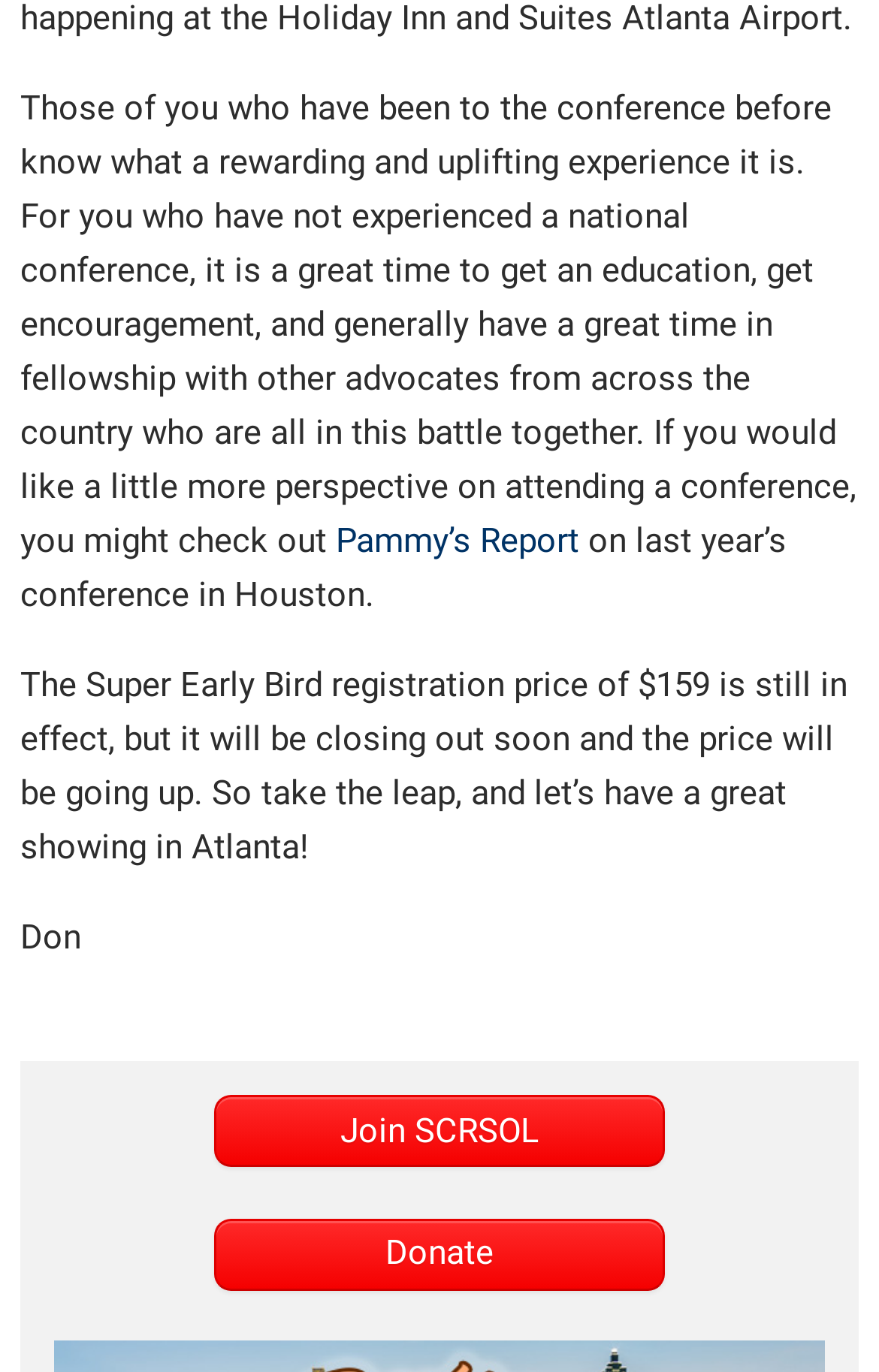Locate the bounding box coordinates for the element described below: "Pammy’s Report". The coordinates must be four float values between 0 and 1, formatted as [left, top, right, bottom].

[0.382, 0.379, 0.659, 0.409]